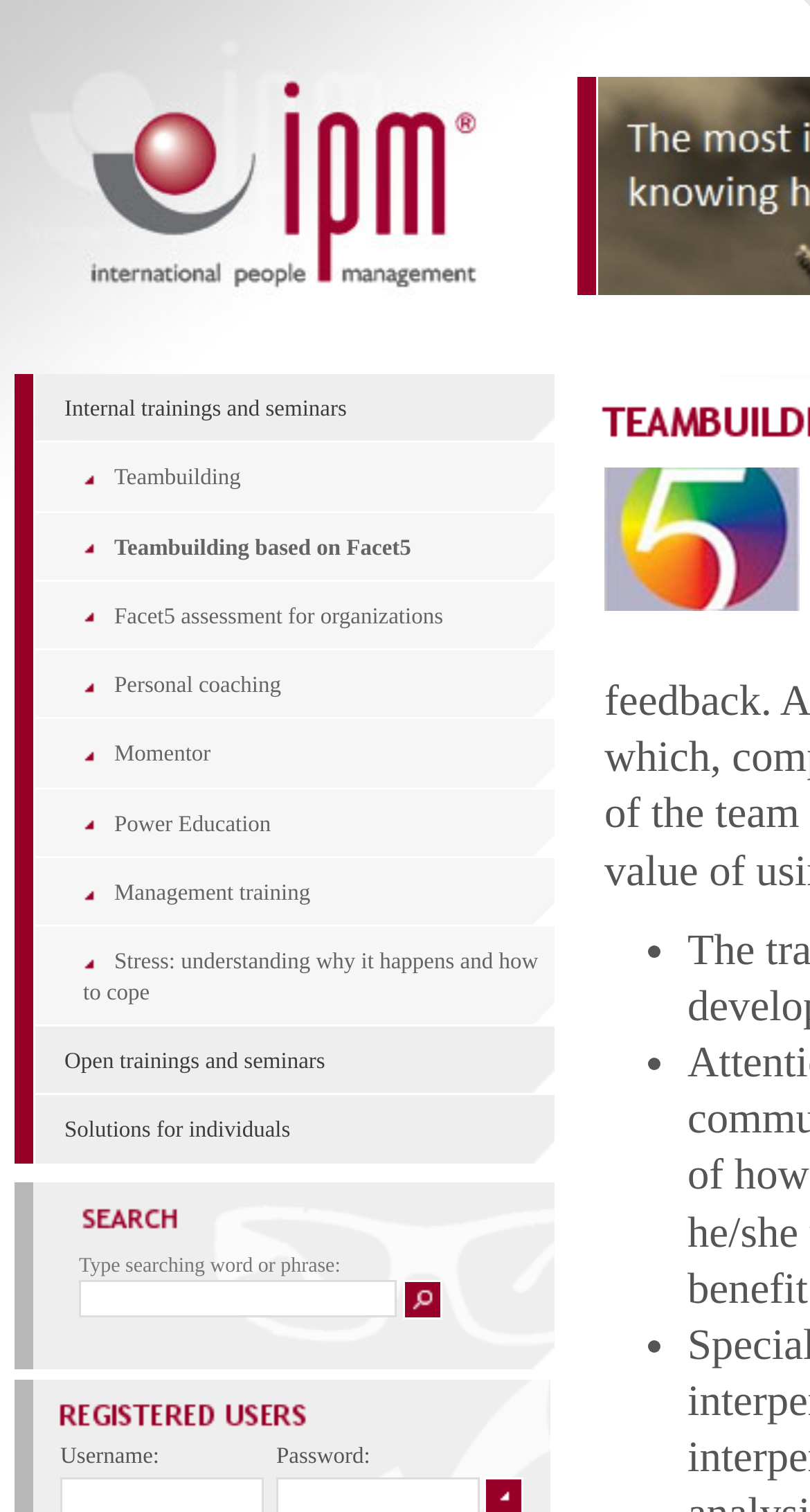Answer the question below in one word or phrase:
What is the purpose of the 'REGISTERED USERS' section?

Login